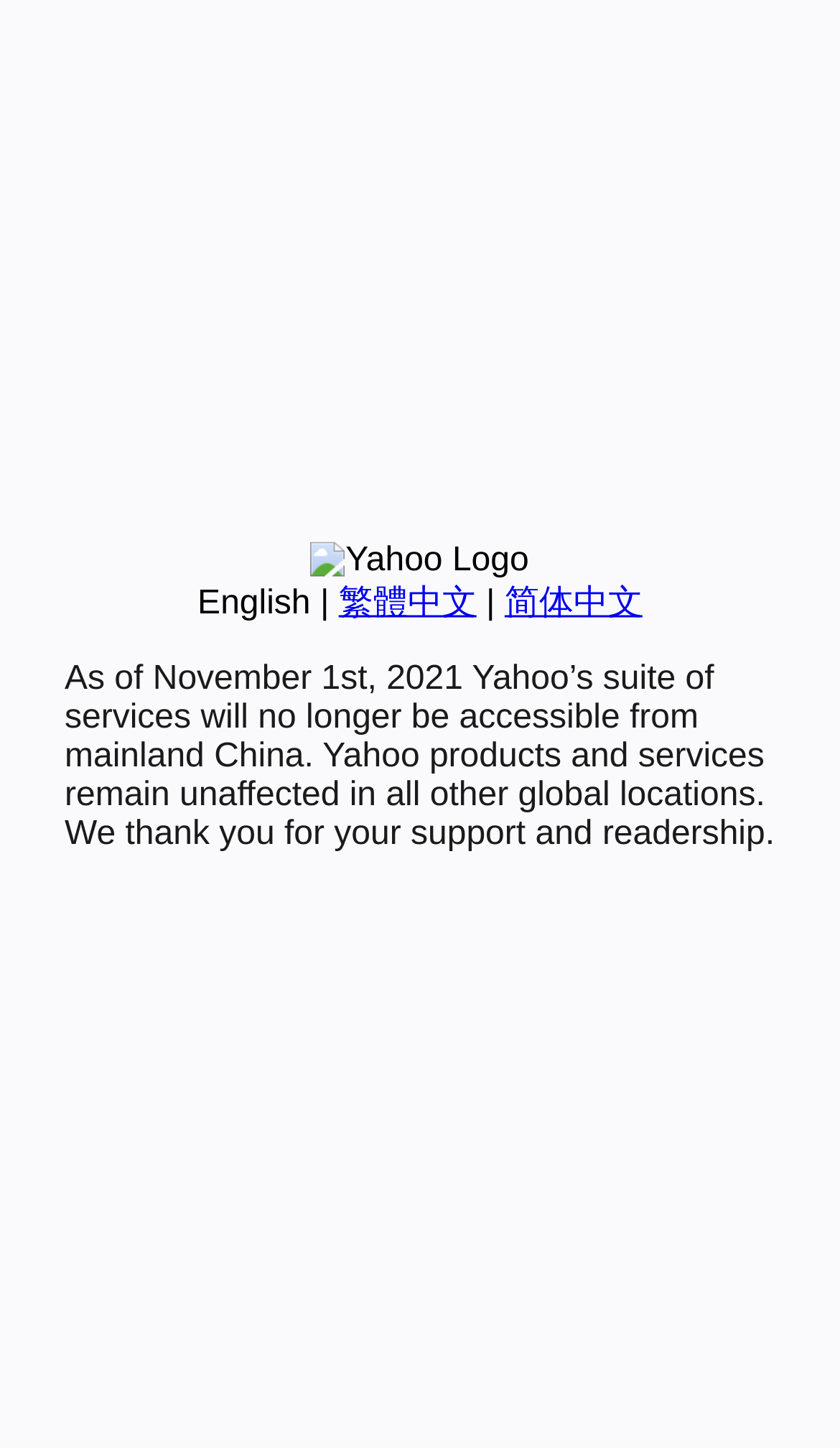Based on the element description, predict the bounding box coordinates (top-left x, top-left y, bottom-right x, bottom-right y) for the UI element in the screenshot: English

[0.235, 0.404, 0.37, 0.429]